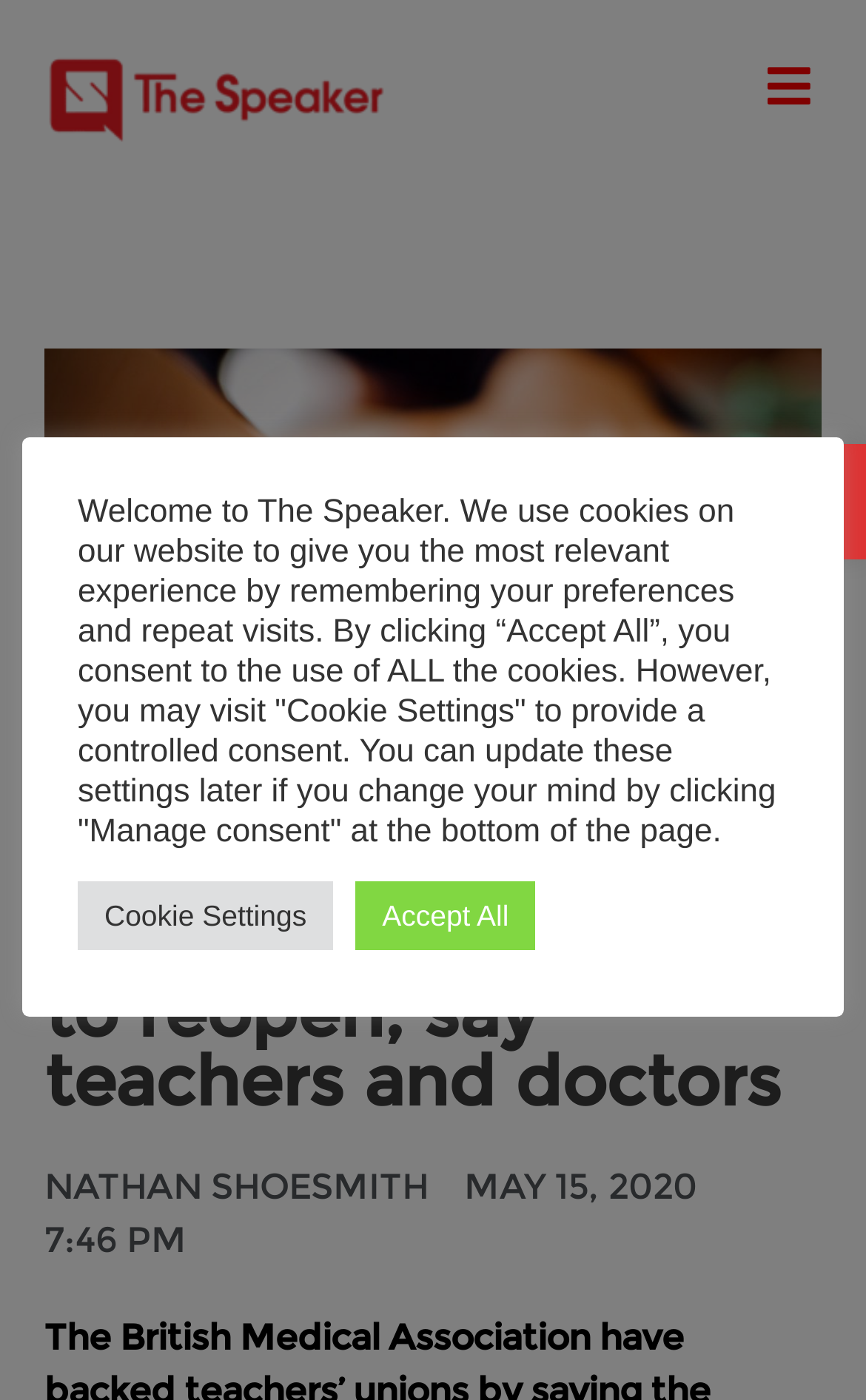Locate the bounding box of the UI element with the following description: "Nathan Shoesmith".

[0.051, 0.83, 0.495, 0.868]